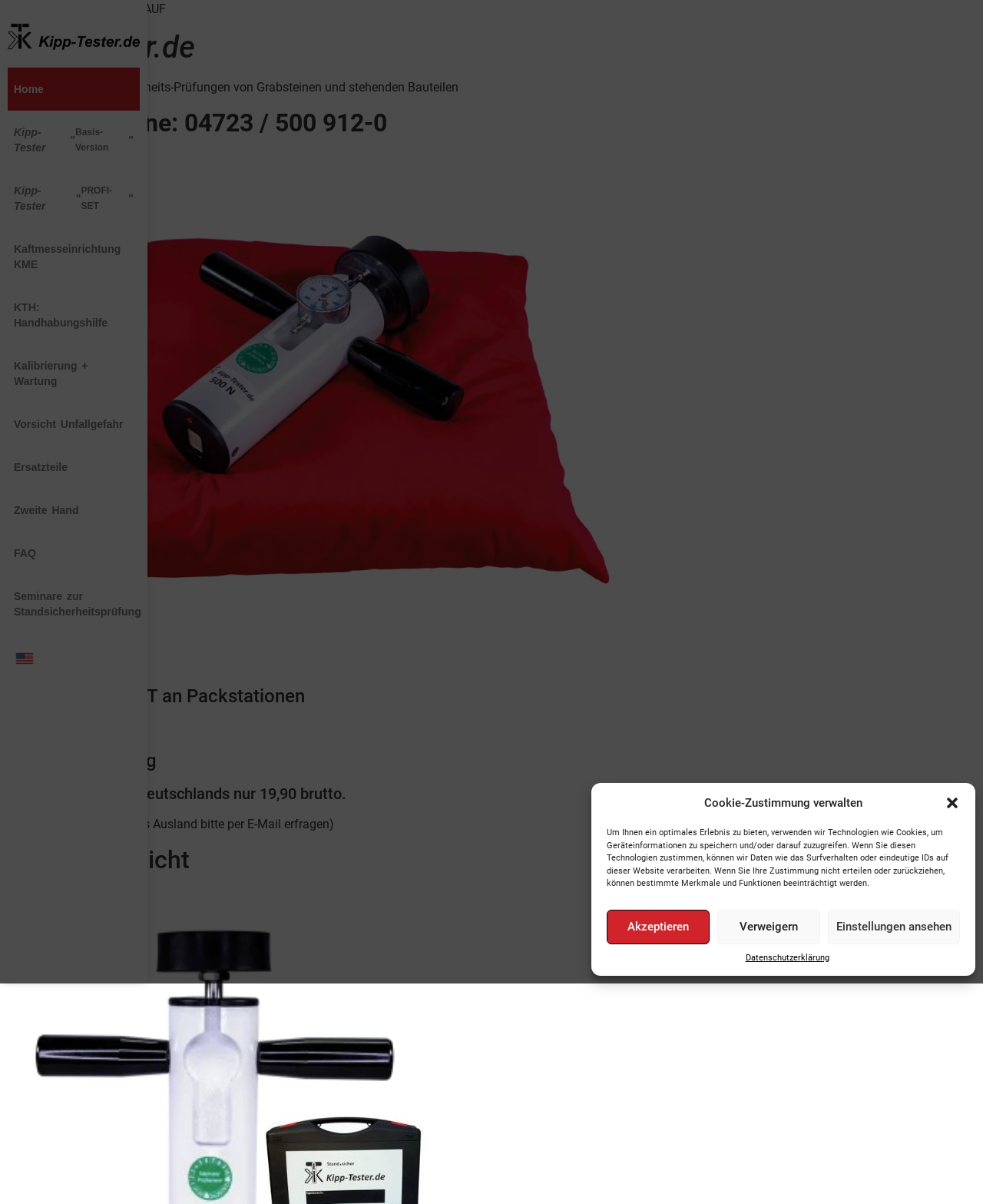What is the phone number for the hotline?
Based on the image, give a one-word or short phrase answer.

04723 / 500 912-0